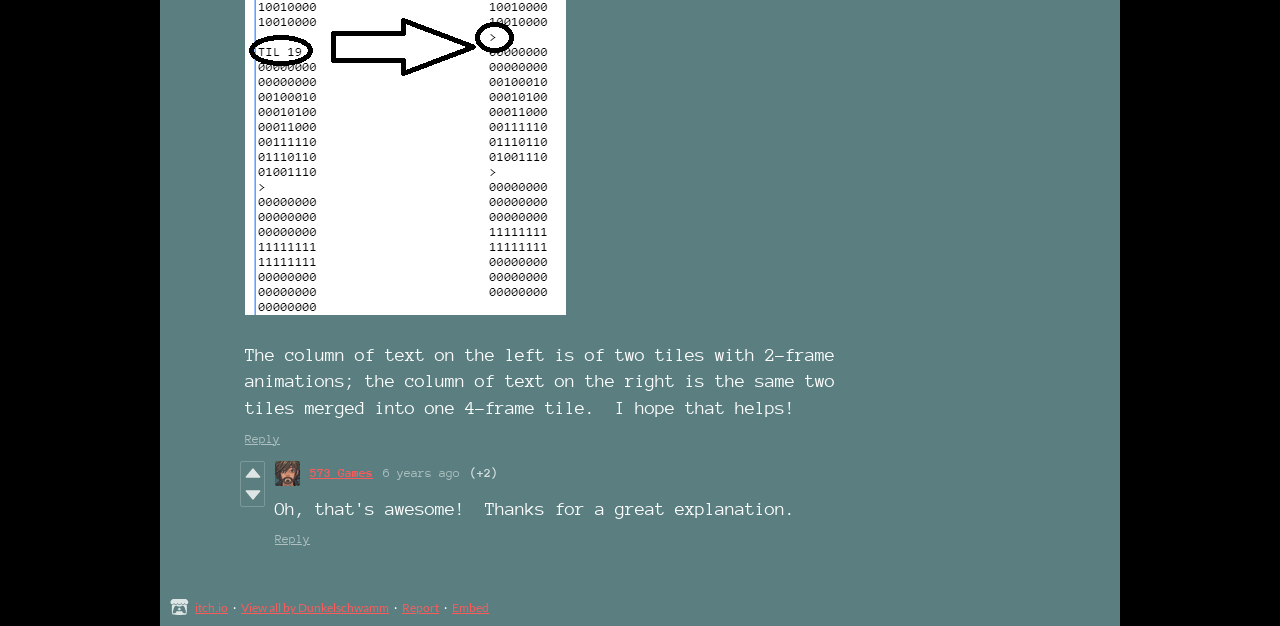Please determine the bounding box coordinates of the element's region to click in order to carry out the following instruction: "Embed the content". The coordinates should be four float numbers between 0 and 1, i.e., [left, top, right, bottom].

[0.353, 0.959, 0.382, 0.983]